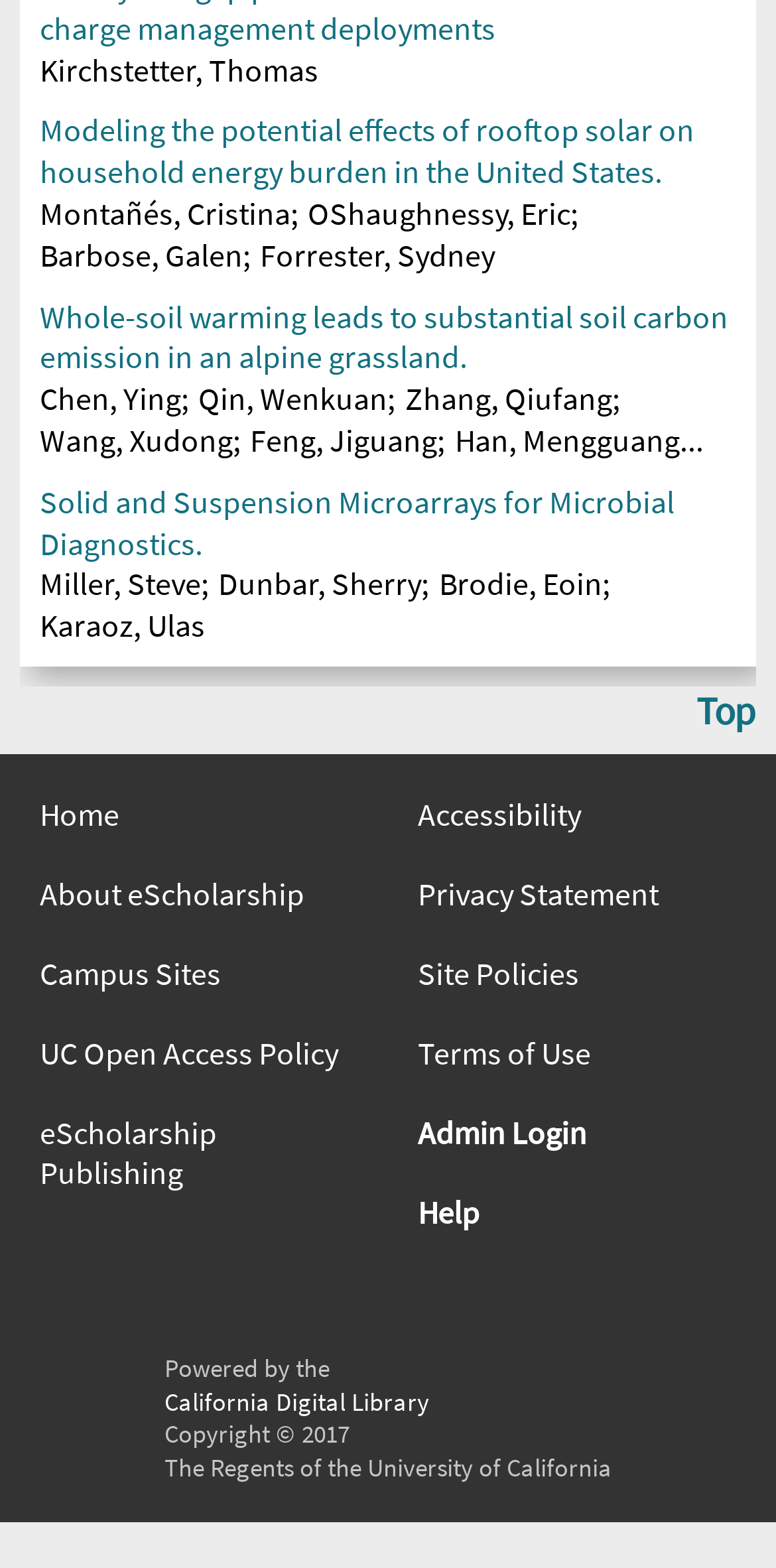Please indicate the bounding box coordinates for the clickable area to complete the following task: "Go to Home page". The coordinates should be specified as four float numbers between 0 and 1, i.e., [left, top, right, bottom].

[0.051, 0.506, 0.462, 0.532]